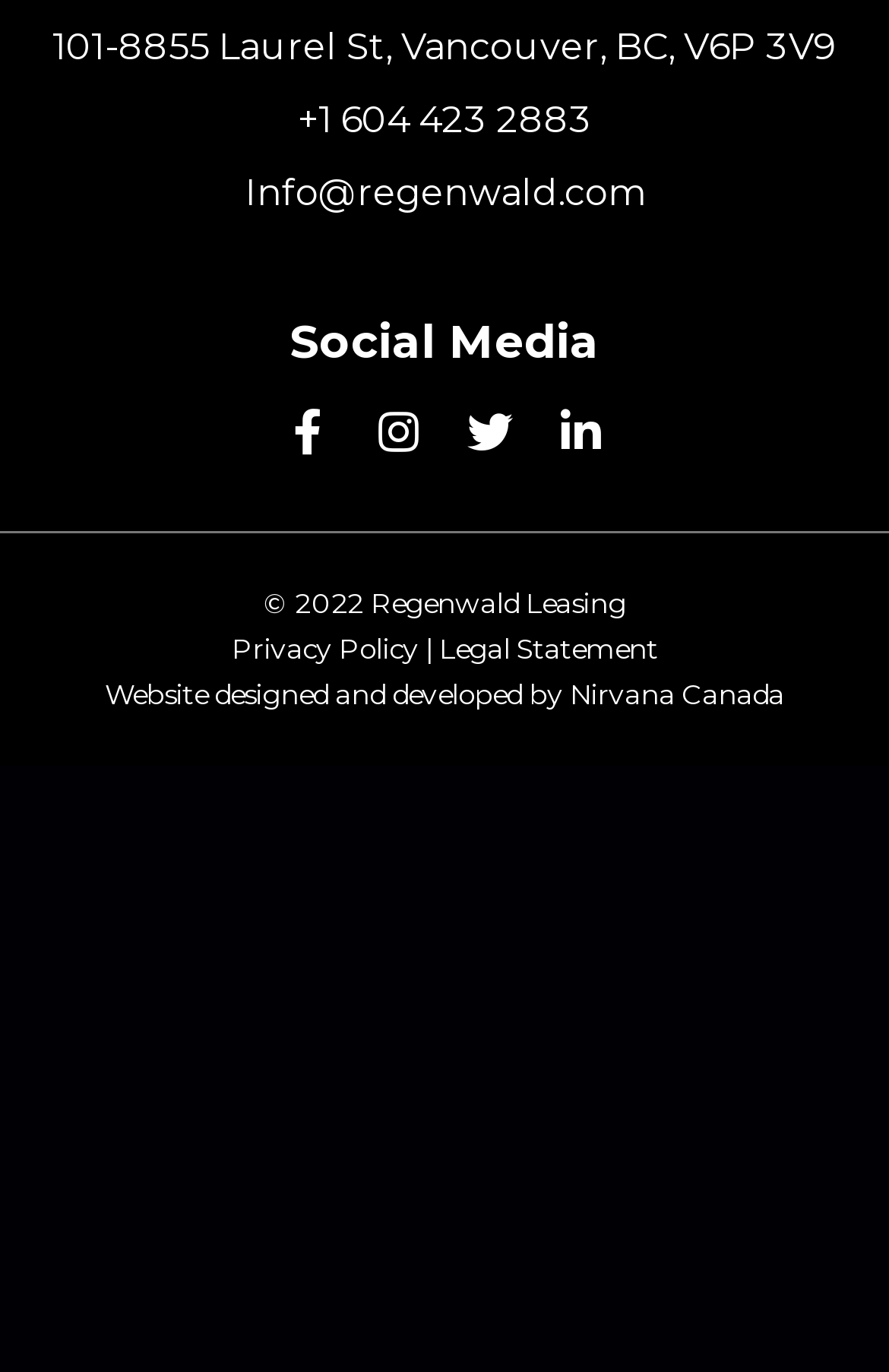Please identify the bounding box coordinates of the element I need to click to follow this instruction: "Visit Facebook page".

[0.3, 0.286, 0.392, 0.346]